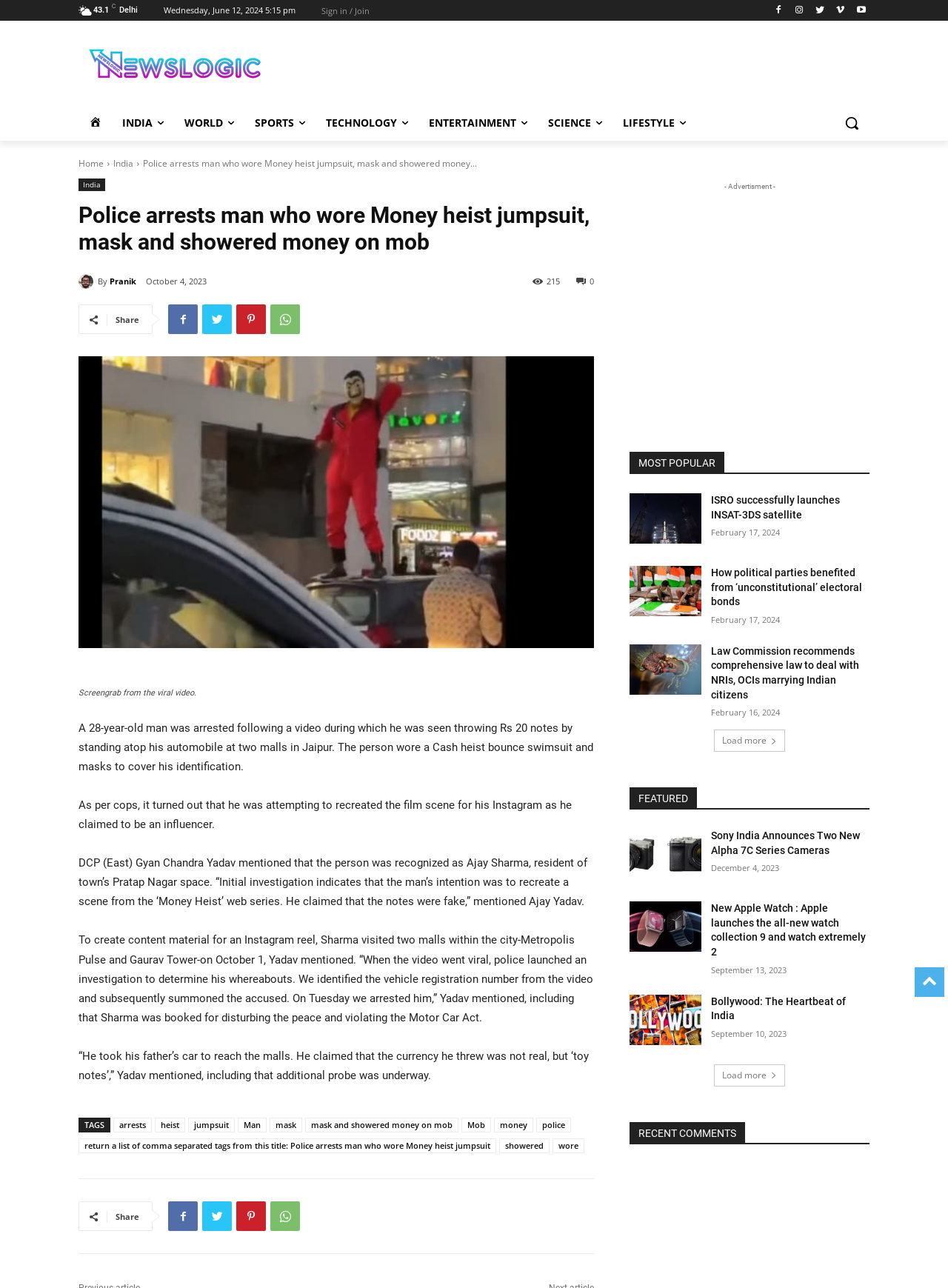Identify the bounding box coordinates for the element you need to click to achieve the following task: "Search for something". Provide the bounding box coordinates as four float numbers between 0 and 1, in the form [left, top, right, bottom].

[0.88, 0.082, 0.917, 0.109]